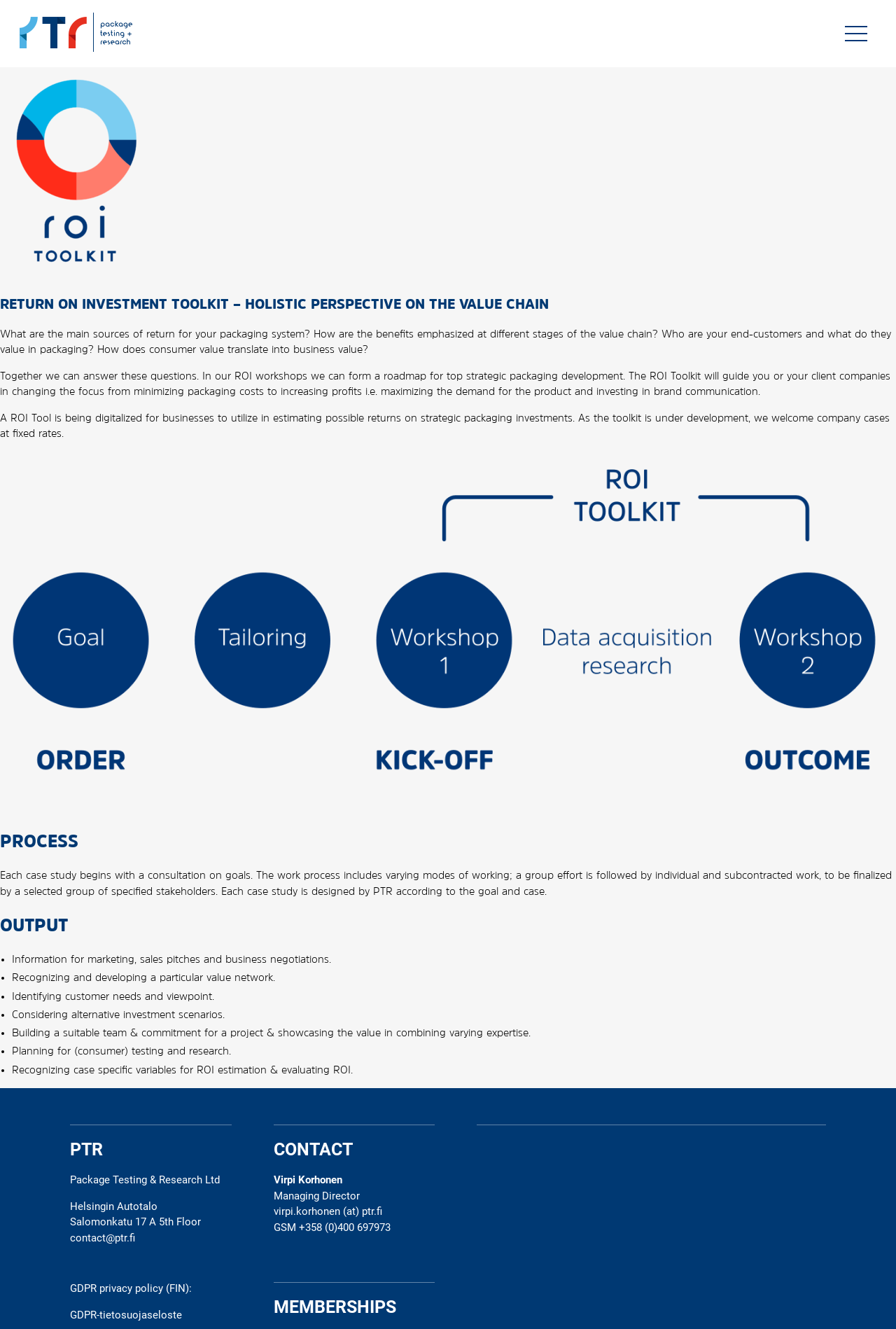Provide a short answer to the following question with just one word or phrase: What is the company name?

Package Testing & Research Ltd